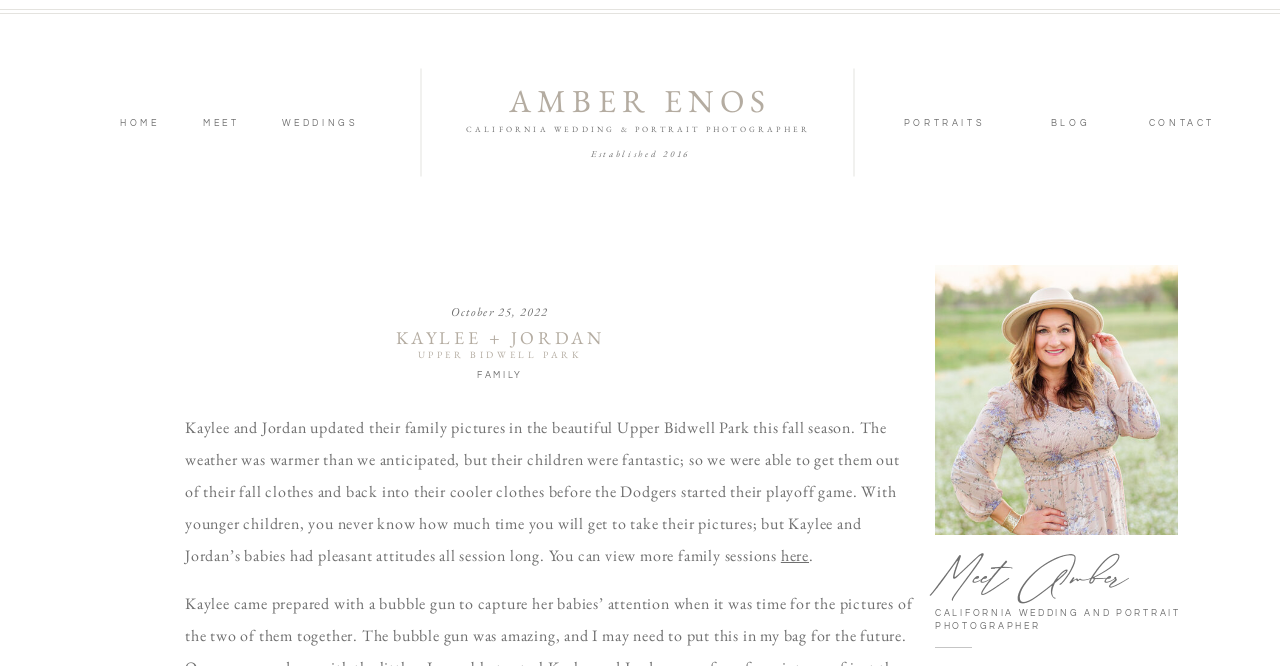Specify the bounding box coordinates for the region that must be clicked to perform the given instruction: "View California wedding and portrait photographer".

[0.33, 0.185, 0.667, 0.21]